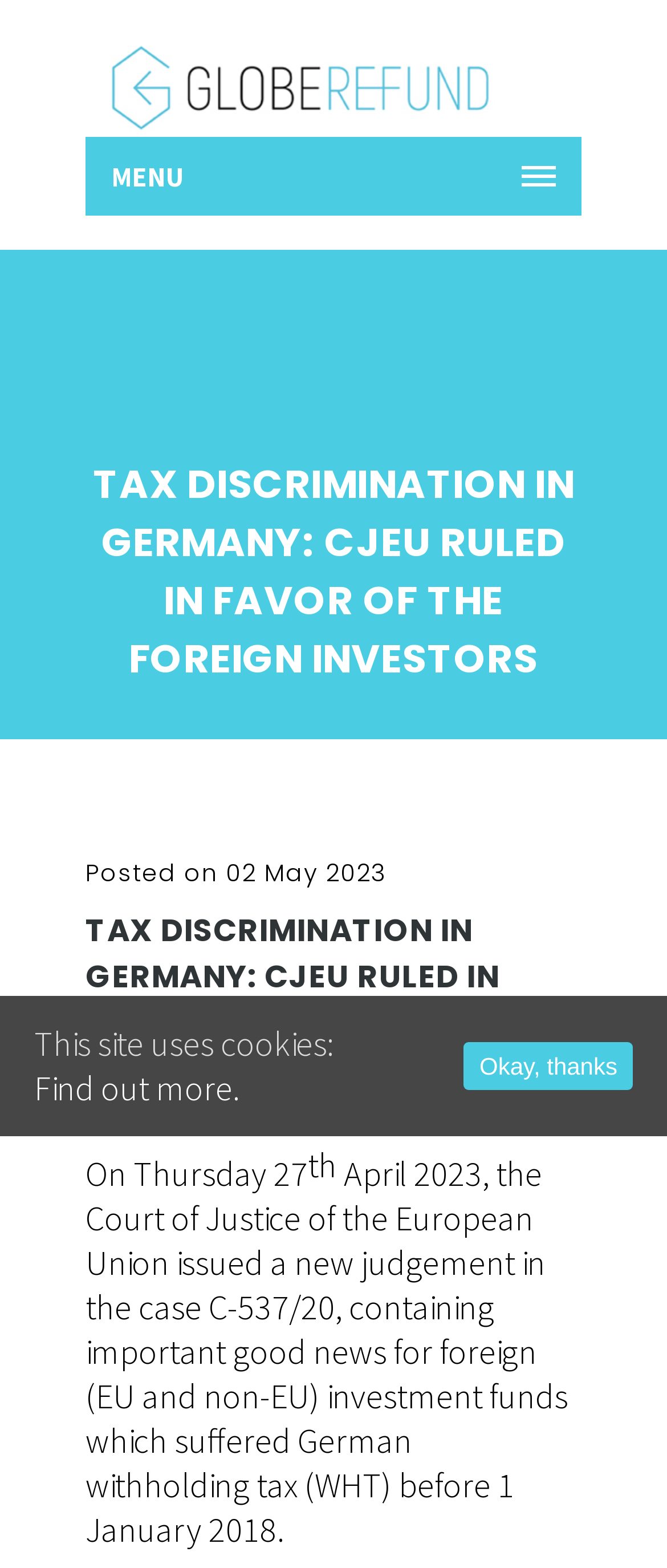Please provide a short answer using a single word or phrase for the question:
What is the case number mentioned in the article?

C-537/20